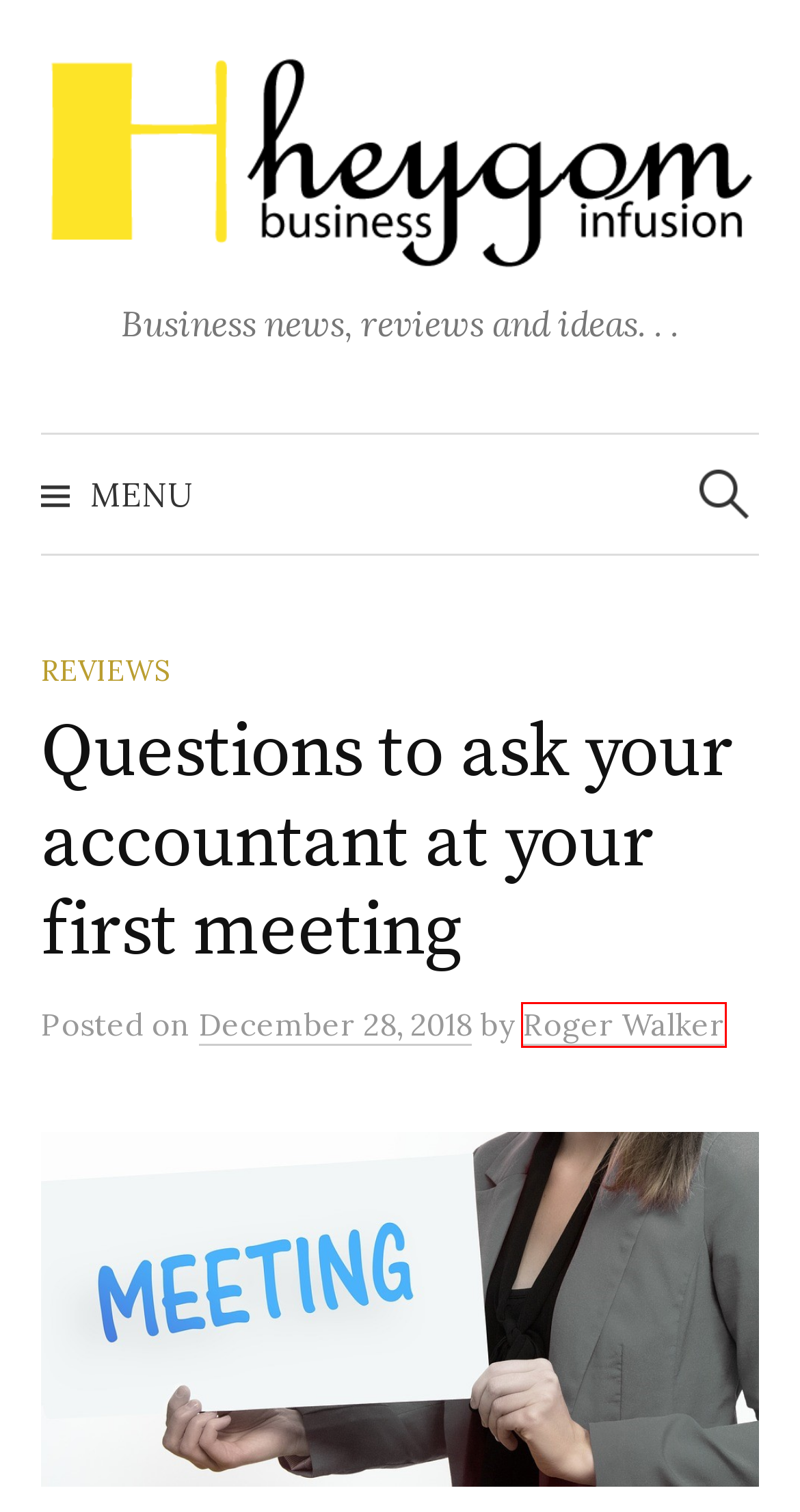You are given a webpage screenshot where a red bounding box highlights an element. Determine the most fitting webpage description for the new page that loads after clicking the element within the red bounding box. Here are the candidates:
A. August 2020 - Business Infusion
B. Corporate Strategy: The Compass for Guiding Your Business - Business Infusion
C. Roger Walker, Author at Business Infusion
D. March 2022 - Business Infusion
E. February 2022 - Business Infusion
F. January 2012 - Business Infusion
G. Economics Archives - Business Infusion
H. July 2019 - Business Infusion

C